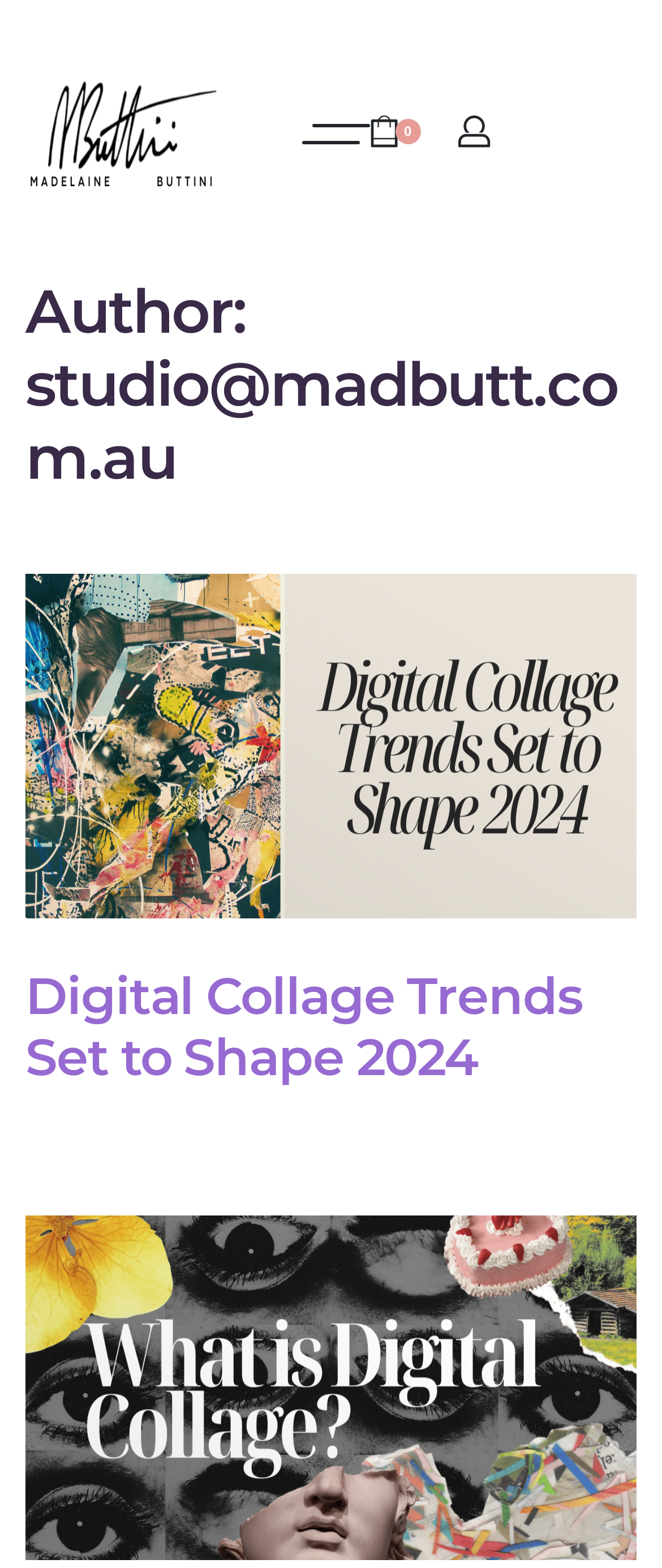Give an in-depth explanation of the webpage layout and content.

The webpage appears to be an author's page, specifically showcasing the work of Madelaine Buttini, a collage artist. At the top left corner, there is a link, and next to it, three buttons are aligned horizontally: "Open", "0 OPEN CART", and "SIGN IN". 

Below these buttons, a header section spans the entire width of the page, displaying the author's name, "studio@madbutt.com.au". 

The main content area is divided into two sections. The first section contains a figure, likely an image, taking up most of the width. The second section has a header with the title "Digital Collage Trends Set to Shape 2024", which is also a clickable link. Below this header, there is another figure, possibly another image, that occupies the remaining space at the bottom of the page.